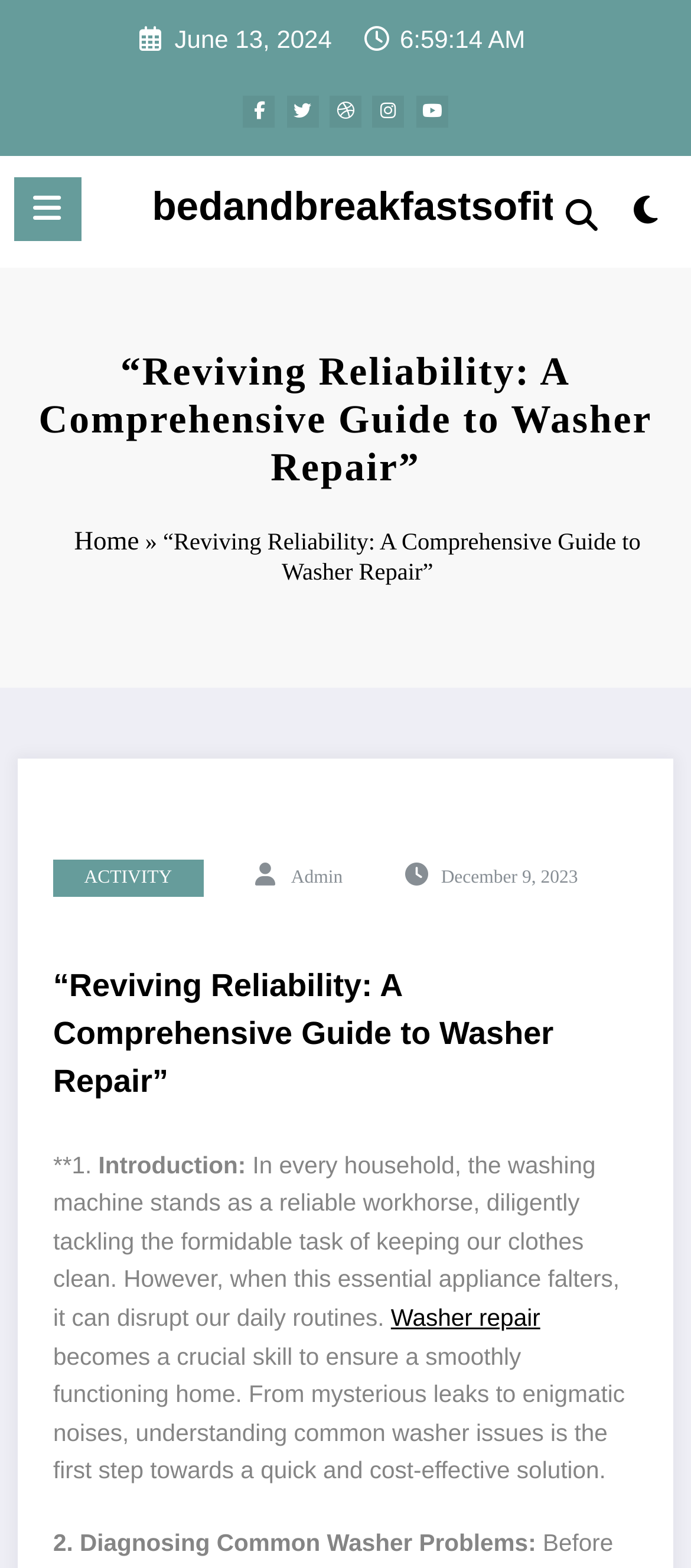Give a succinct answer to this question in a single word or phrase: 
What is the date mentioned in the webpage?

June 13, 2024